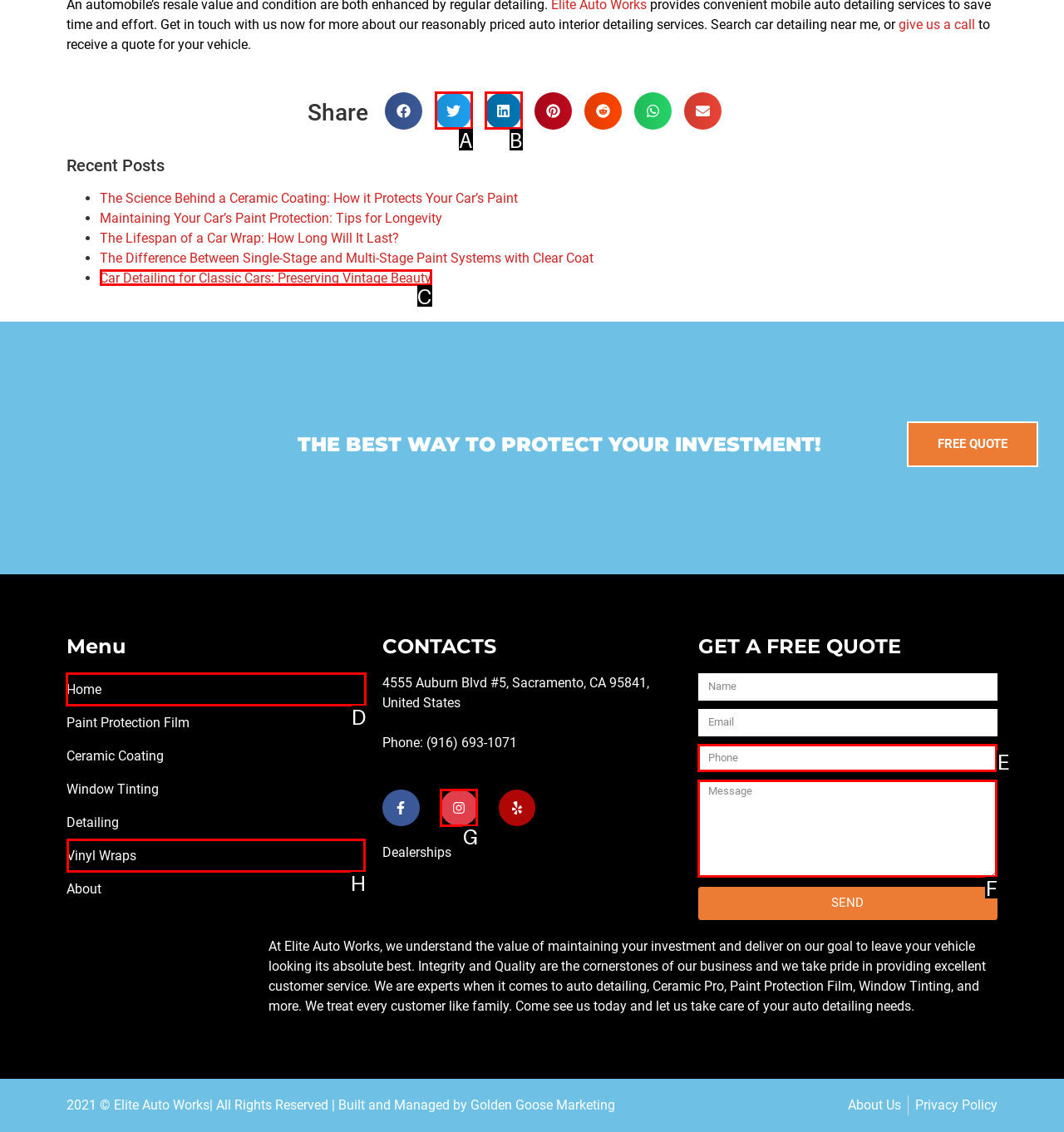Decide which HTML element to click to complete the task: Click 'Home' Provide the letter of the appropriate option.

D